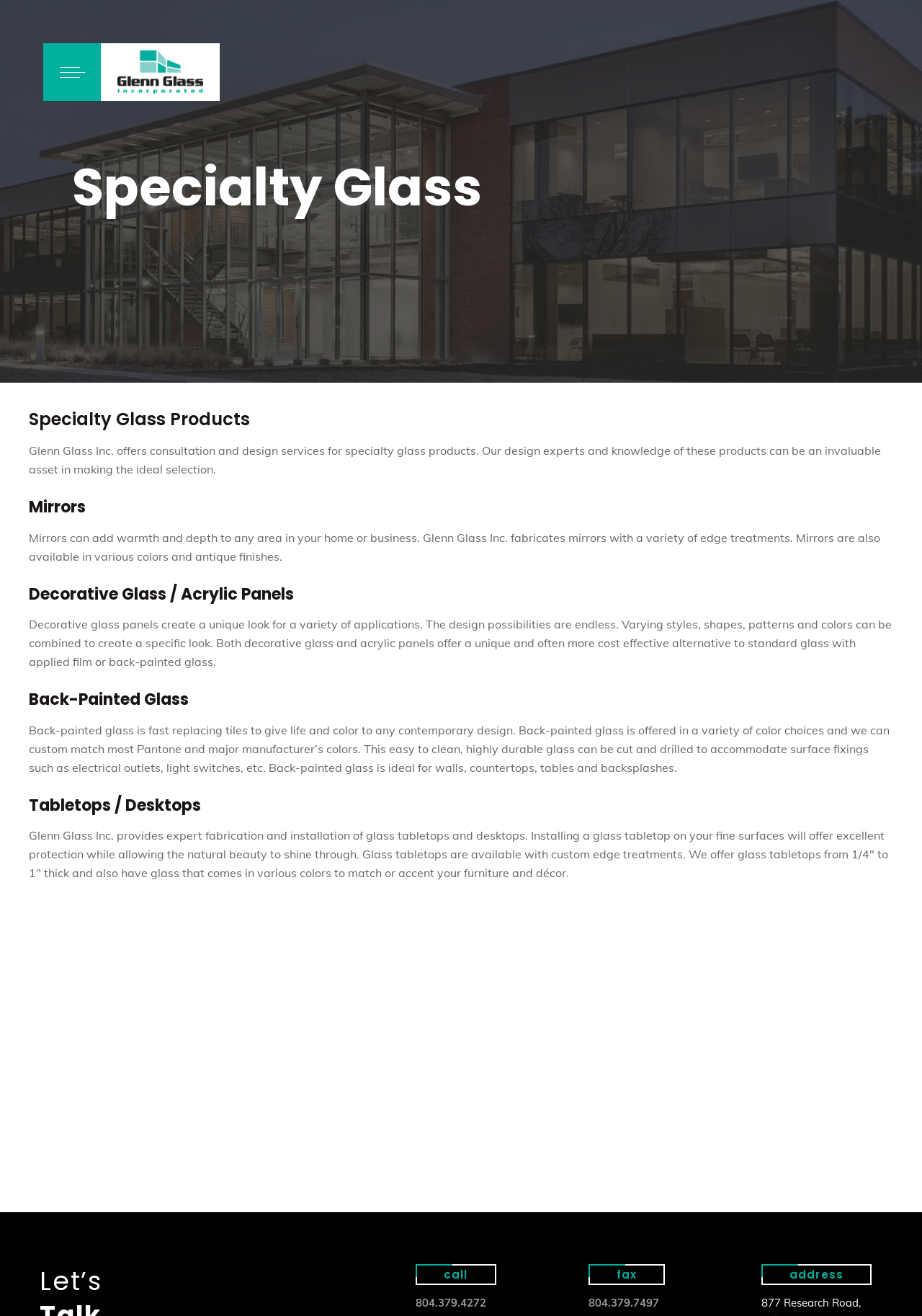How many types of specialty glass products are mentioned?
Using the image, give a concise answer in the form of a single word or short phrase.

Five